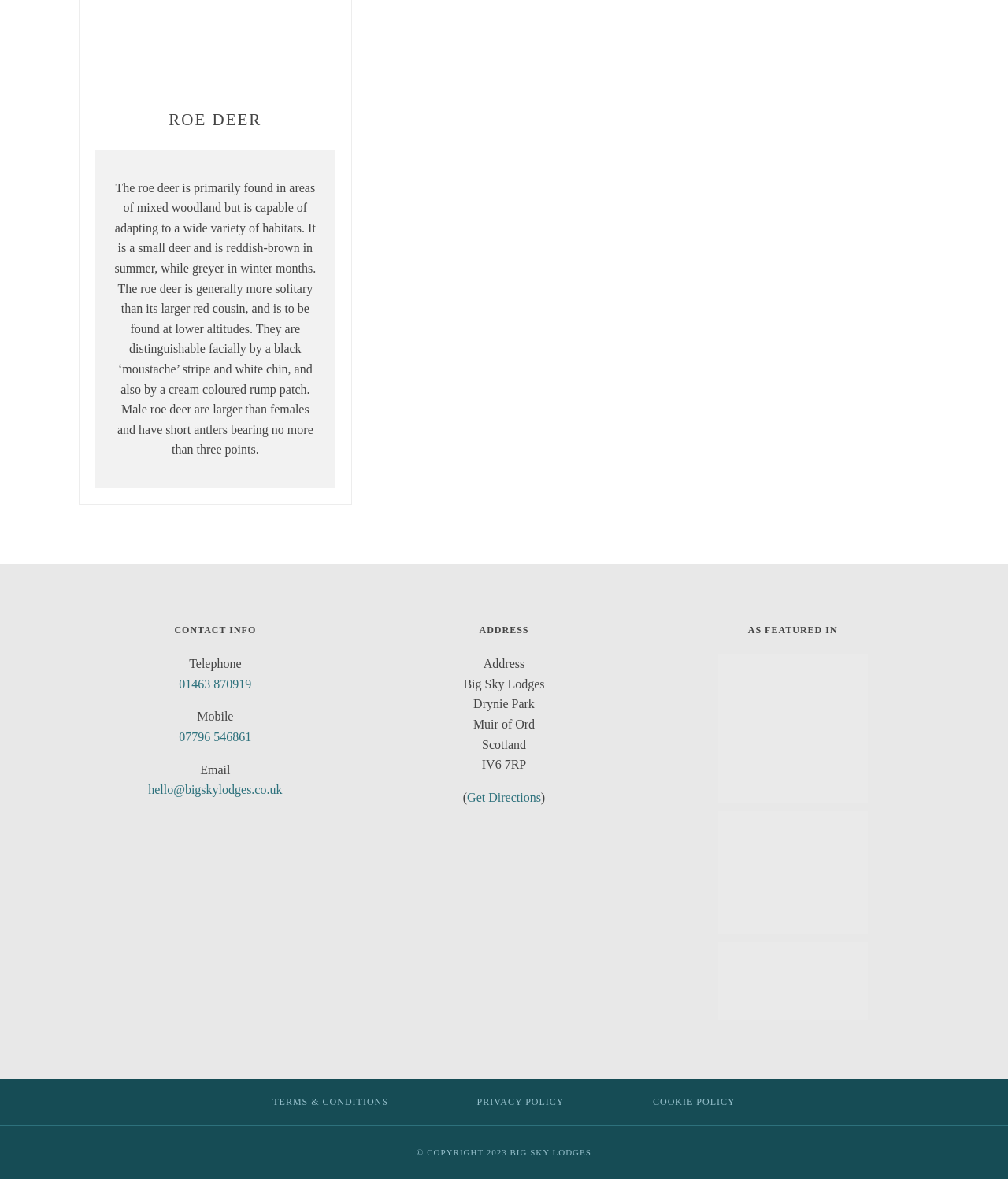Answer succinctly with a single word or phrase:
What is distinctive about the facial features of the roe deer?

Black 'moustache' stripe and white chin